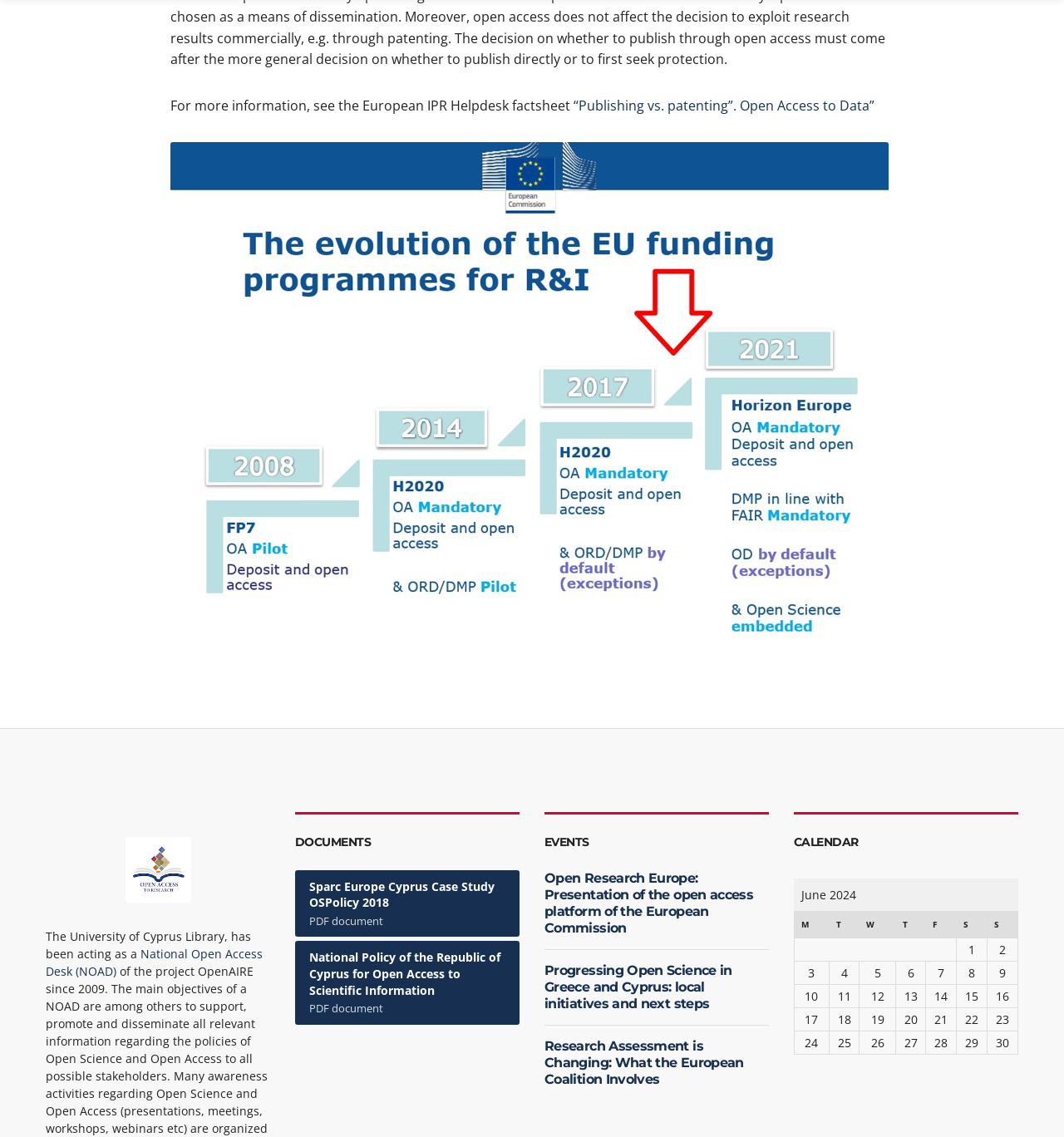Identify the bounding box coordinates of the section that should be clicked to achieve the task described: "Click on 'Sparc Europe Cyprus Case Study OSPolicy 2018 PDF document'".

[0.277, 0.765, 0.488, 0.824]